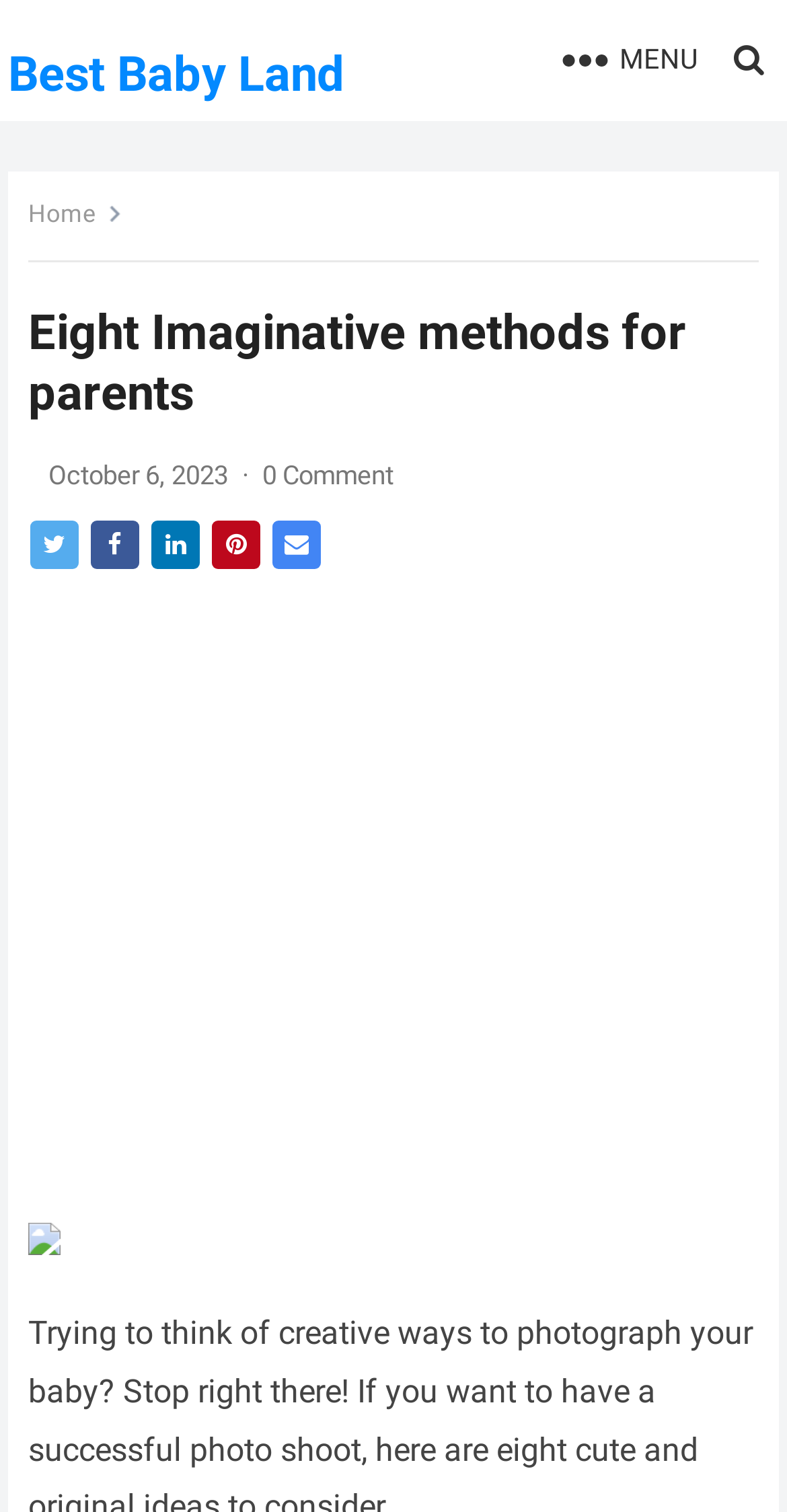Analyze the image and give a detailed response to the question:
How many social media links are there?

I counted the number of social media links by looking at the icons below the main heading 'Eight Imaginative methods for parents'. There are five icons, each representing a different social media platform.